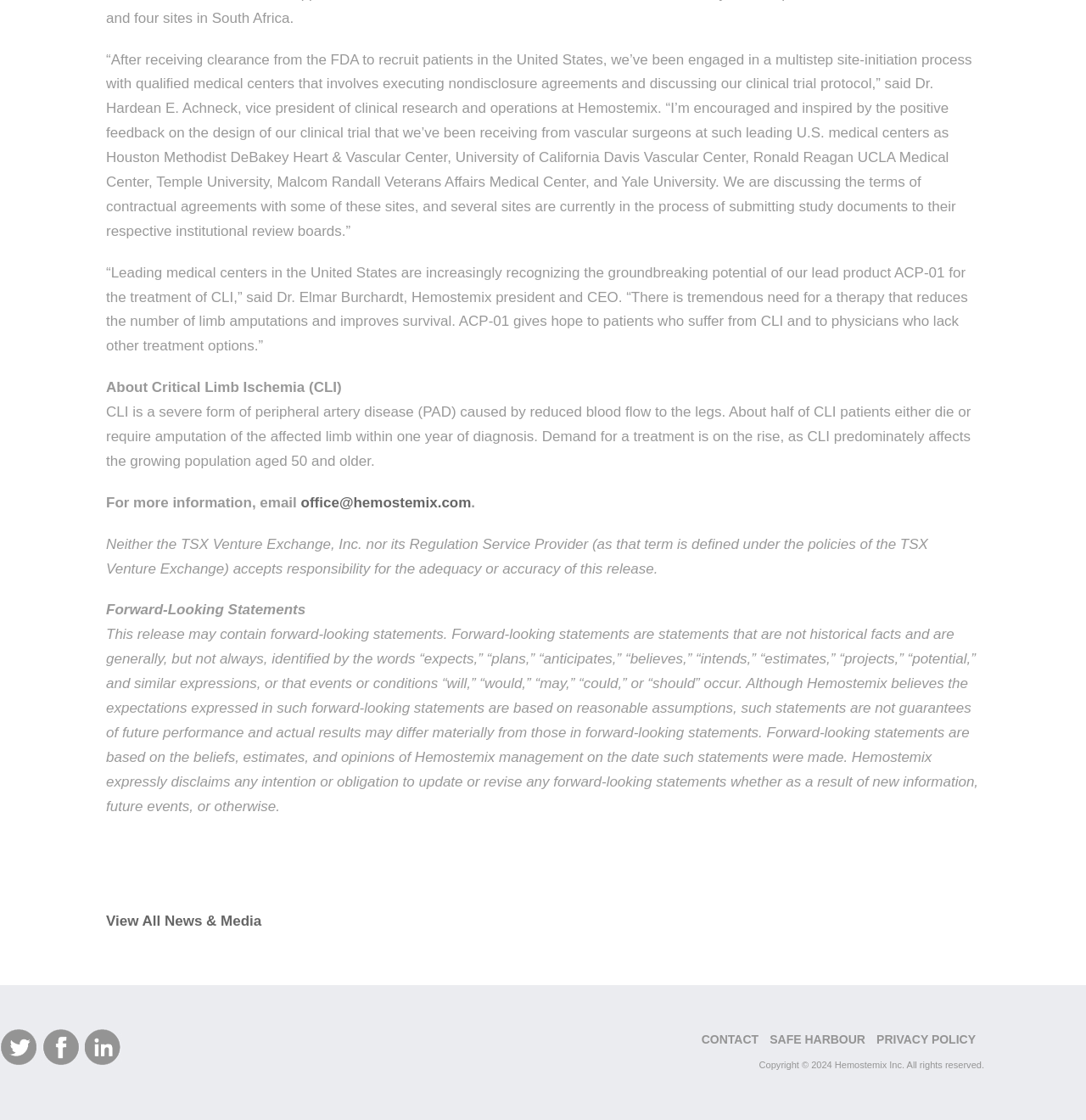Determine the bounding box coordinates of the UI element described below. Use the format (top-left x, top-left y, bottom-right x, bottom-right y) with floating point numbers between 0 and 1: View All News & Media

[0.098, 0.815, 0.241, 0.83]